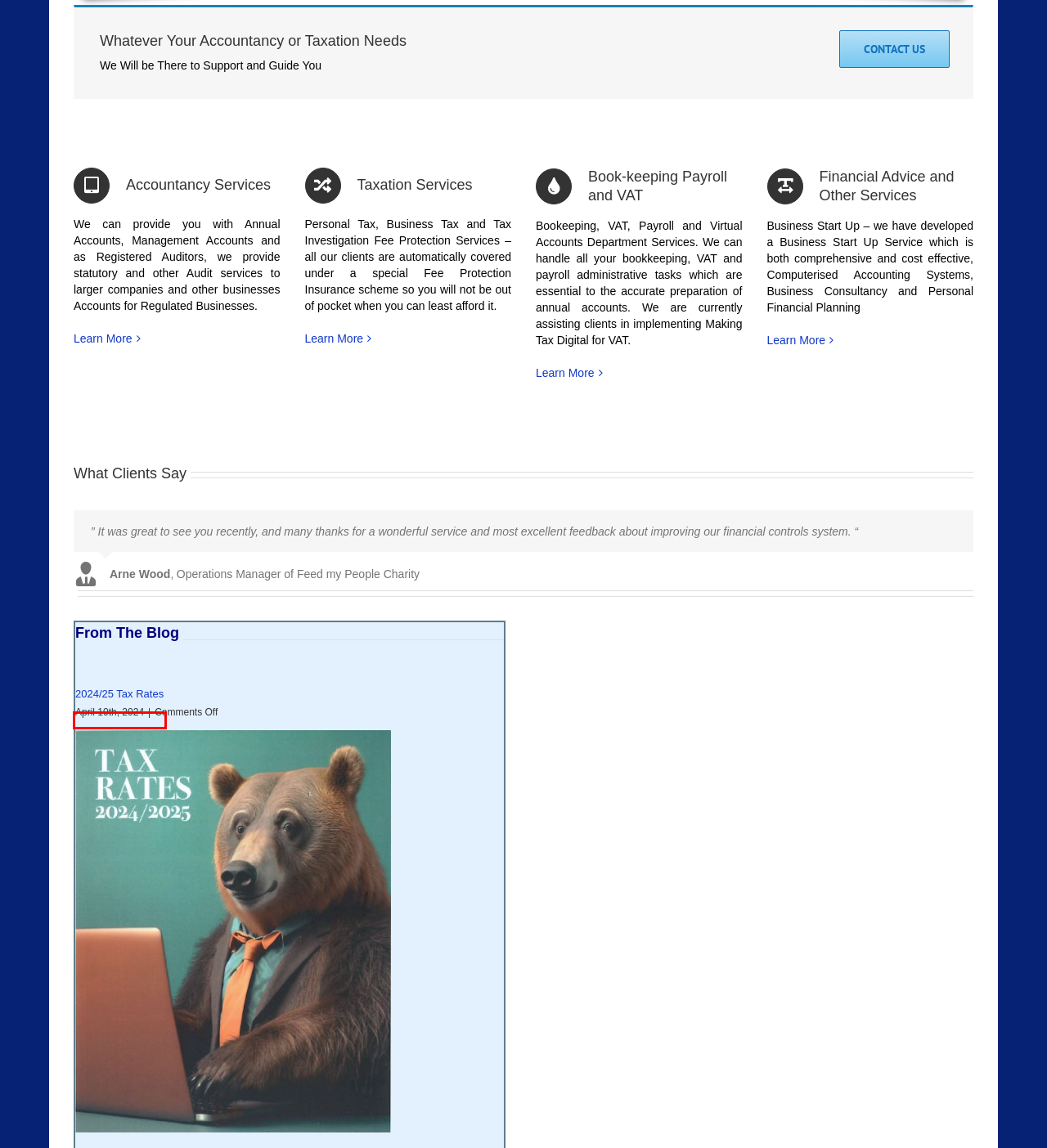You have been given a screenshot of a webpage, where a red bounding box surrounds a UI element. Identify the best matching webpage description for the page that loads after the element in the bounding box is clicked. Options include:
A. Melville and Co provide accountancy, taxation, bookkeeping, and business services
B. Bookkeeping and Payroll Services from Melville and Co Chartered Accountants
C. What Our Clients Say - Melville and Co Chartered Accountants in Barrow
D. Contact Melville and Co Chartered Accountants Barrow, Cumbria
E. 2024/25 Tax Rates - Melville & Co Chartered Accountants
F. Financial and Business Advice from Melville and Co Chartered Accountants
G. Taxation Services from Melville and Co Chartered Accountants in Barrow
H. Accountancy Services from Melville and Co Chartered Accountants and Registered Auditors

E